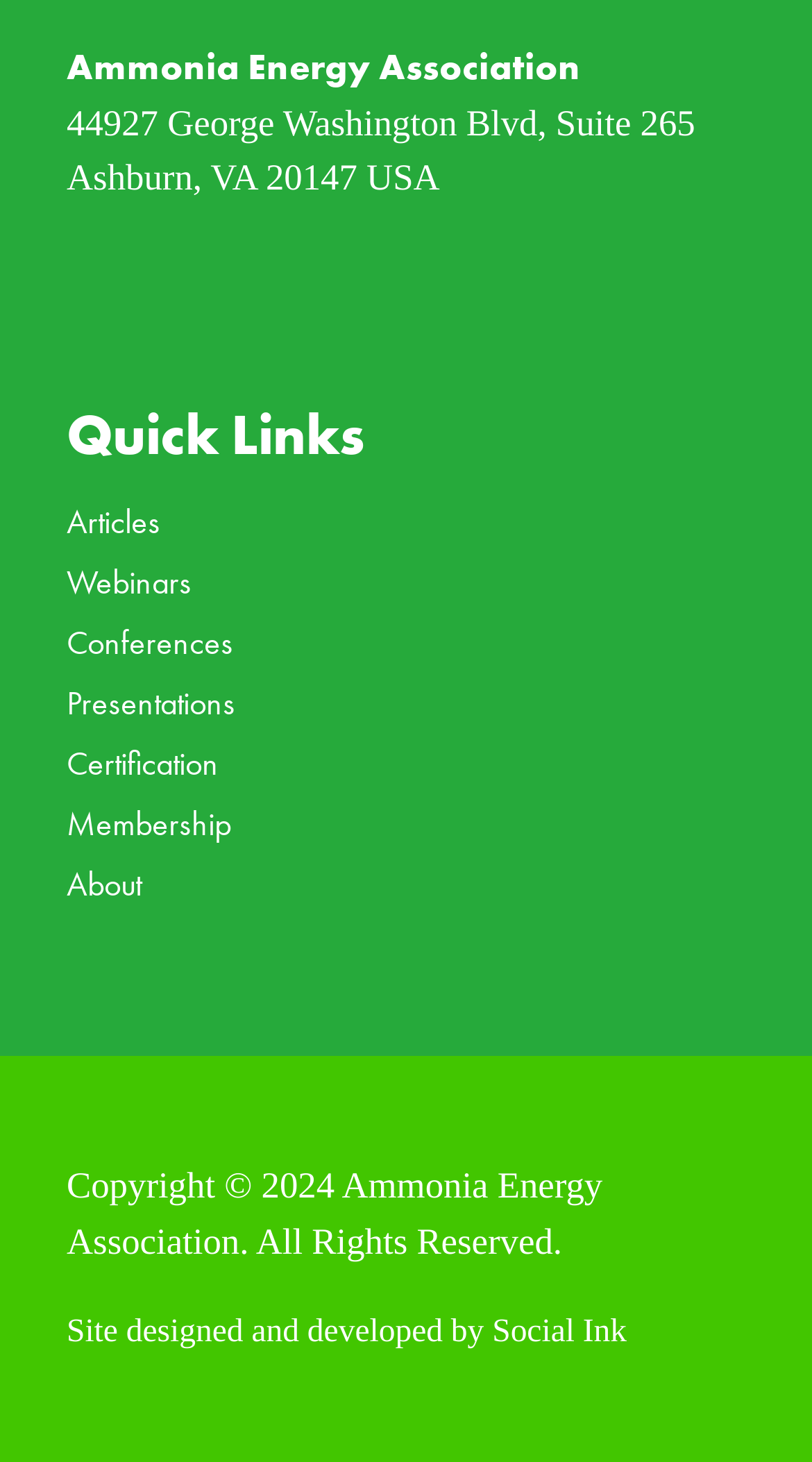Could you provide the bounding box coordinates for the portion of the screen to click to complete this instruction: "Check Copyright information"?

[0.082, 0.797, 0.742, 0.863]